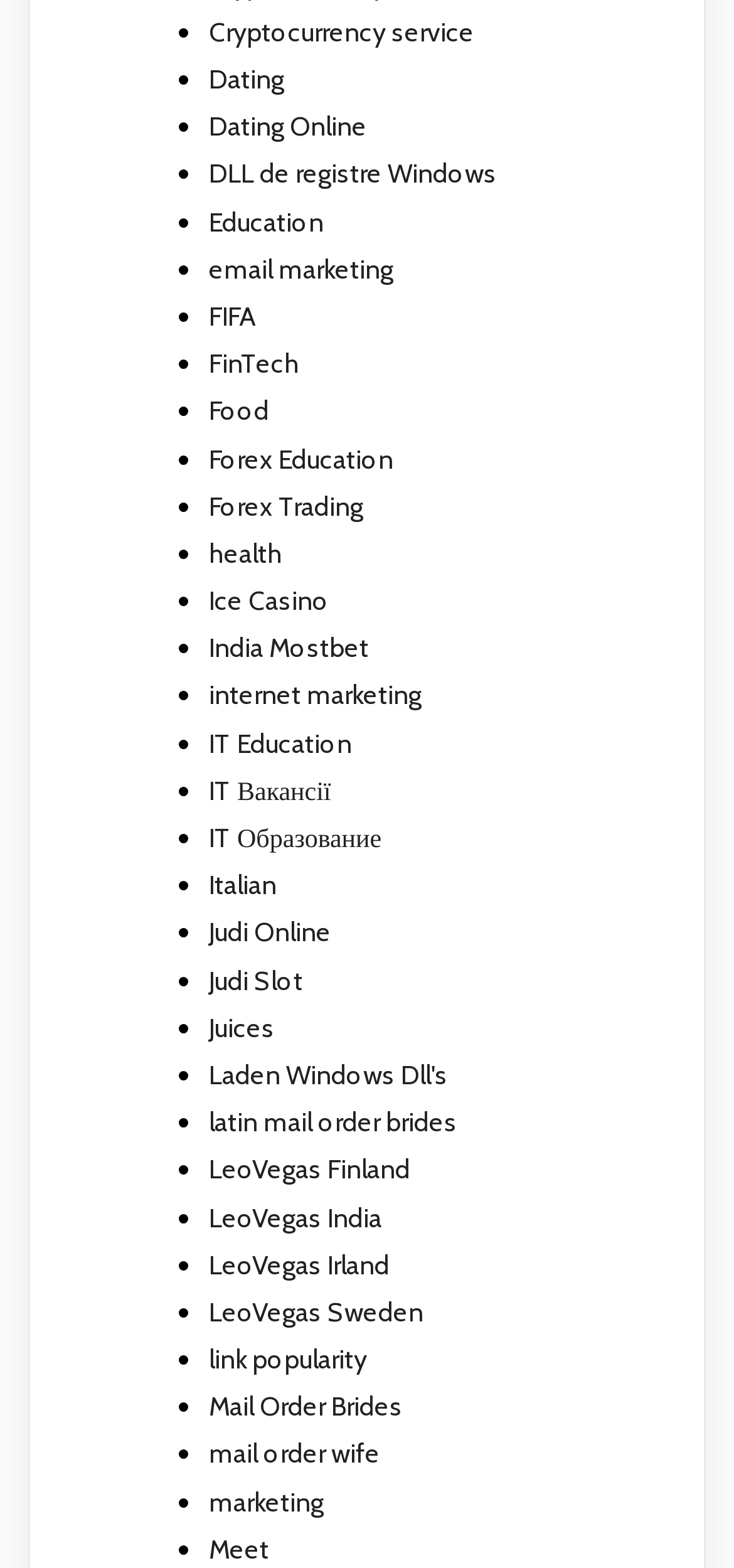What is the category of the link 'Forex Education'?
Give a single word or phrase answer based on the content of the image.

Education